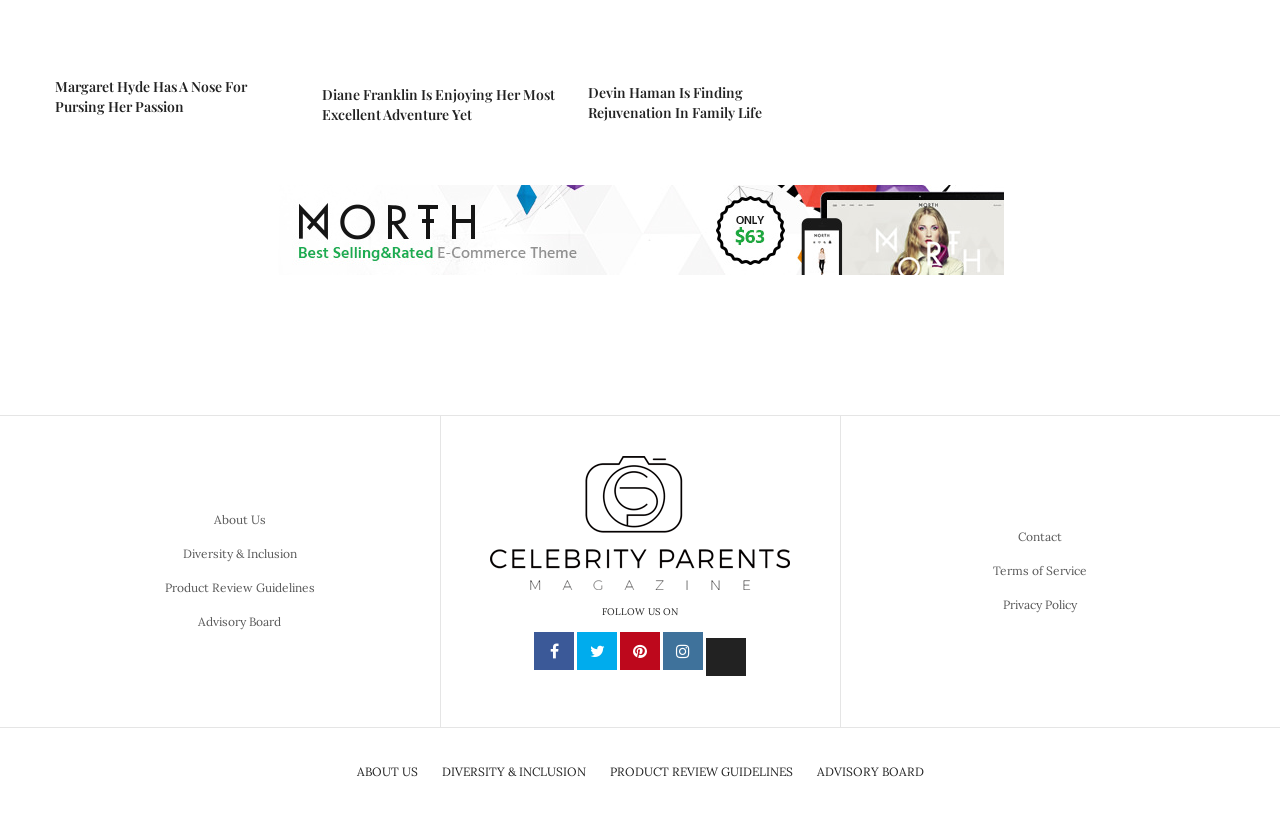Locate the bounding box coordinates of the UI element described by: "alt="north-728"". The bounding box coordinates should consist of four float numbers between 0 and 1, i.e., [left, top, right, bottom].

[0.0, 0.228, 1.0, 0.338]